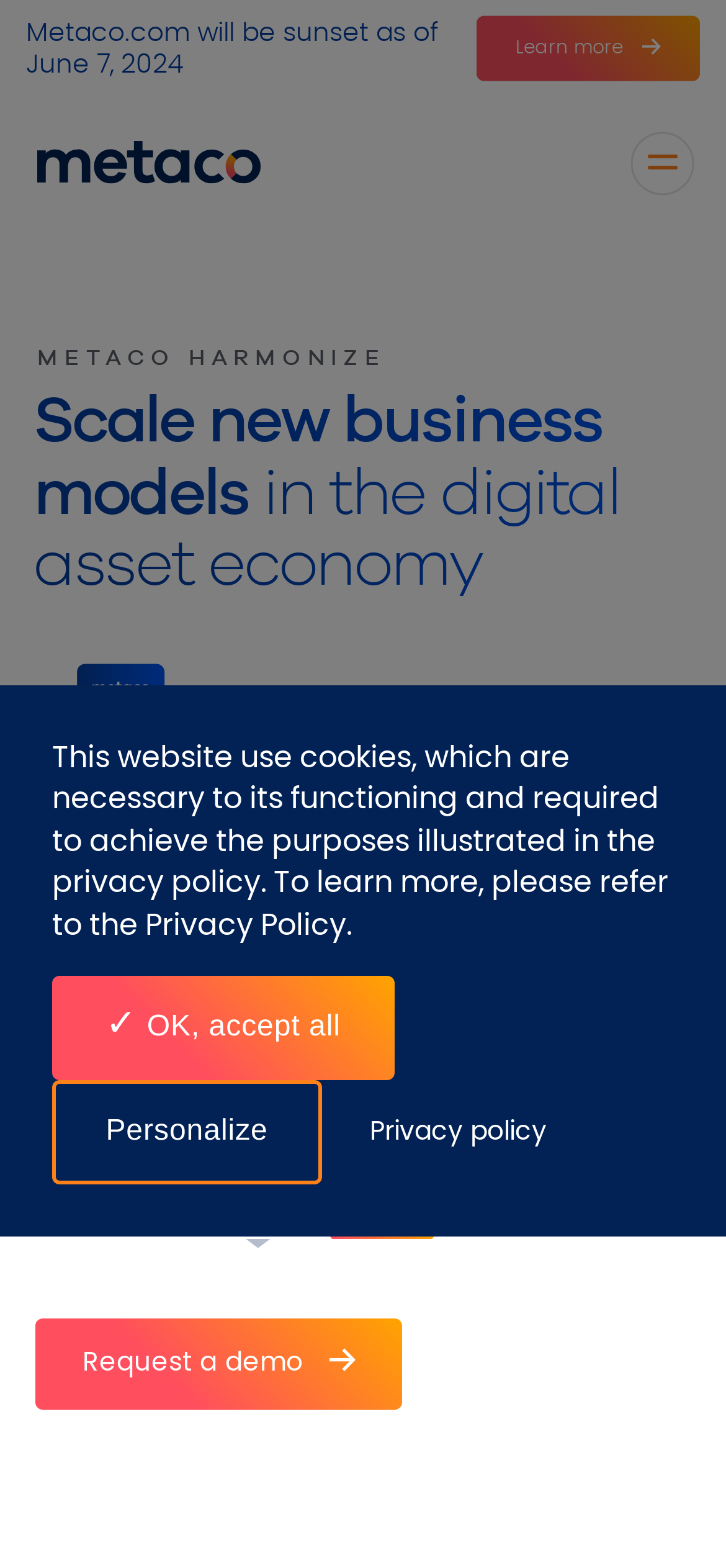Please specify the bounding box coordinates of the element that should be clicked to execute the given instruction: 'Read about Global Custodians'. Ensure the coordinates are four float numbers between 0 and 1, expressed as [left, top, right, bottom].

[0.021, 0.152, 0.949, 0.26]